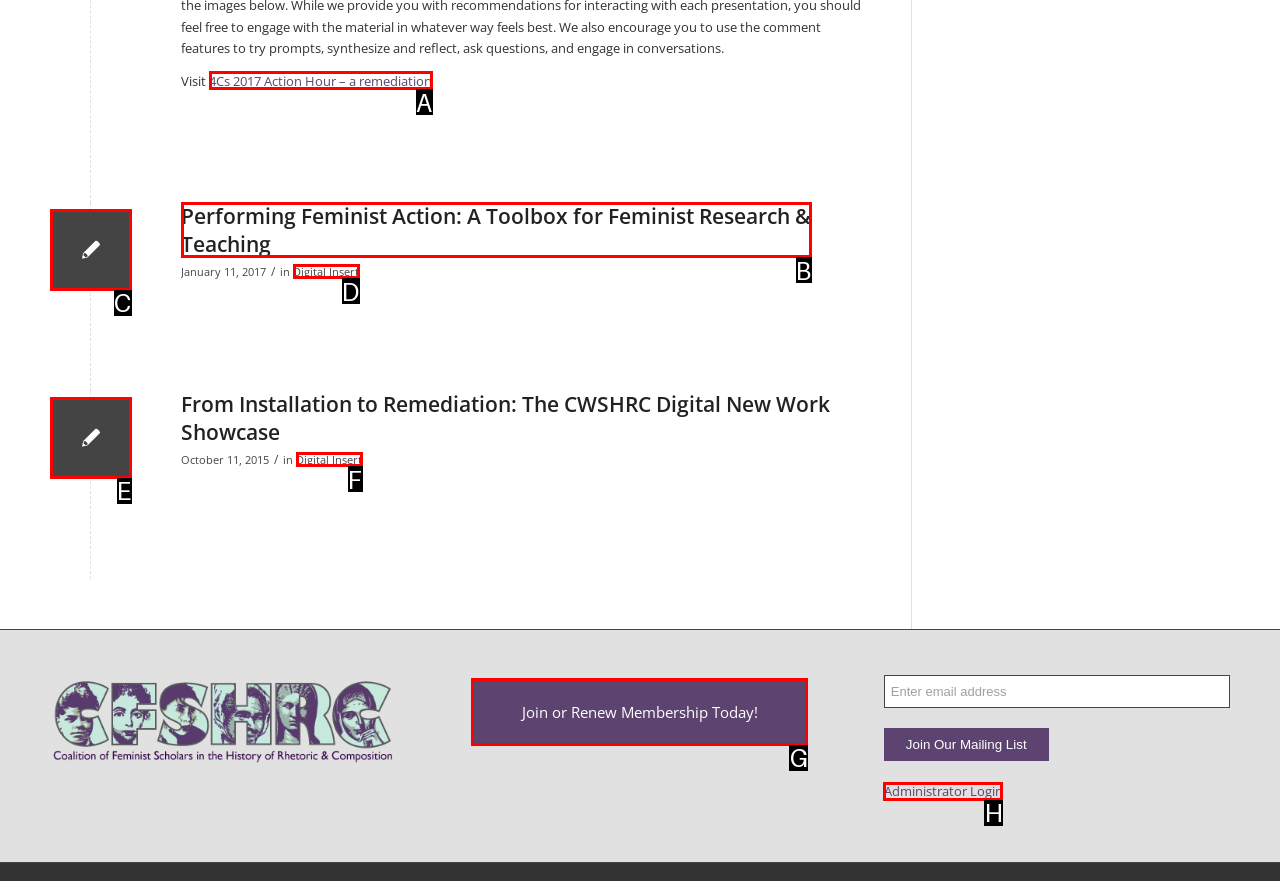Select the letter of the UI element that best matches: Join or Renew Membership Today!
Answer with the letter of the correct option directly.

G